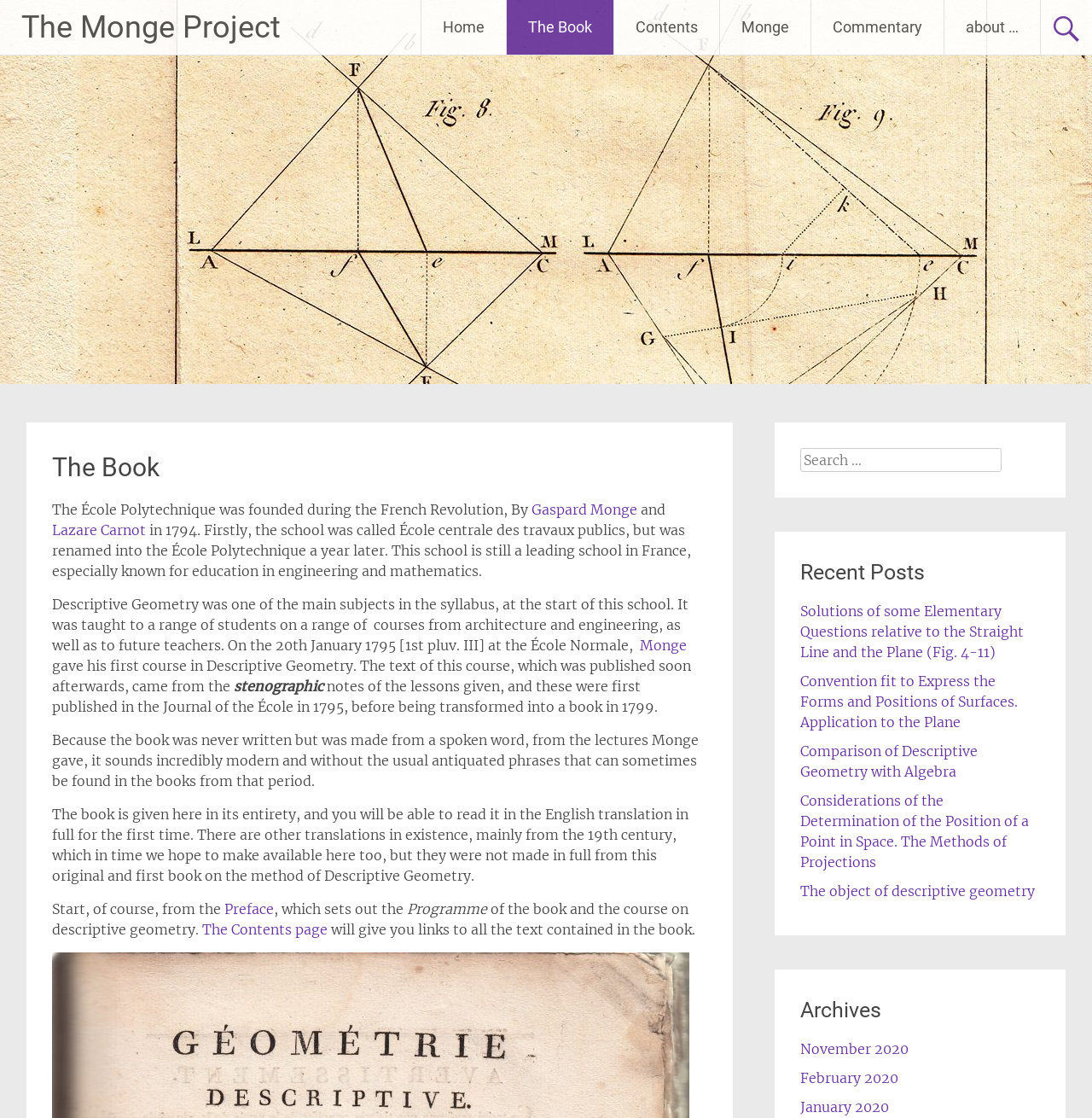Return the bounding box coordinates of the UI element that corresponds to this description: "The Monge Project". The coordinates must be given as four float numbers in the range of 0 and 1, [left, top, right, bottom].

[0.02, 0.008, 0.257, 0.04]